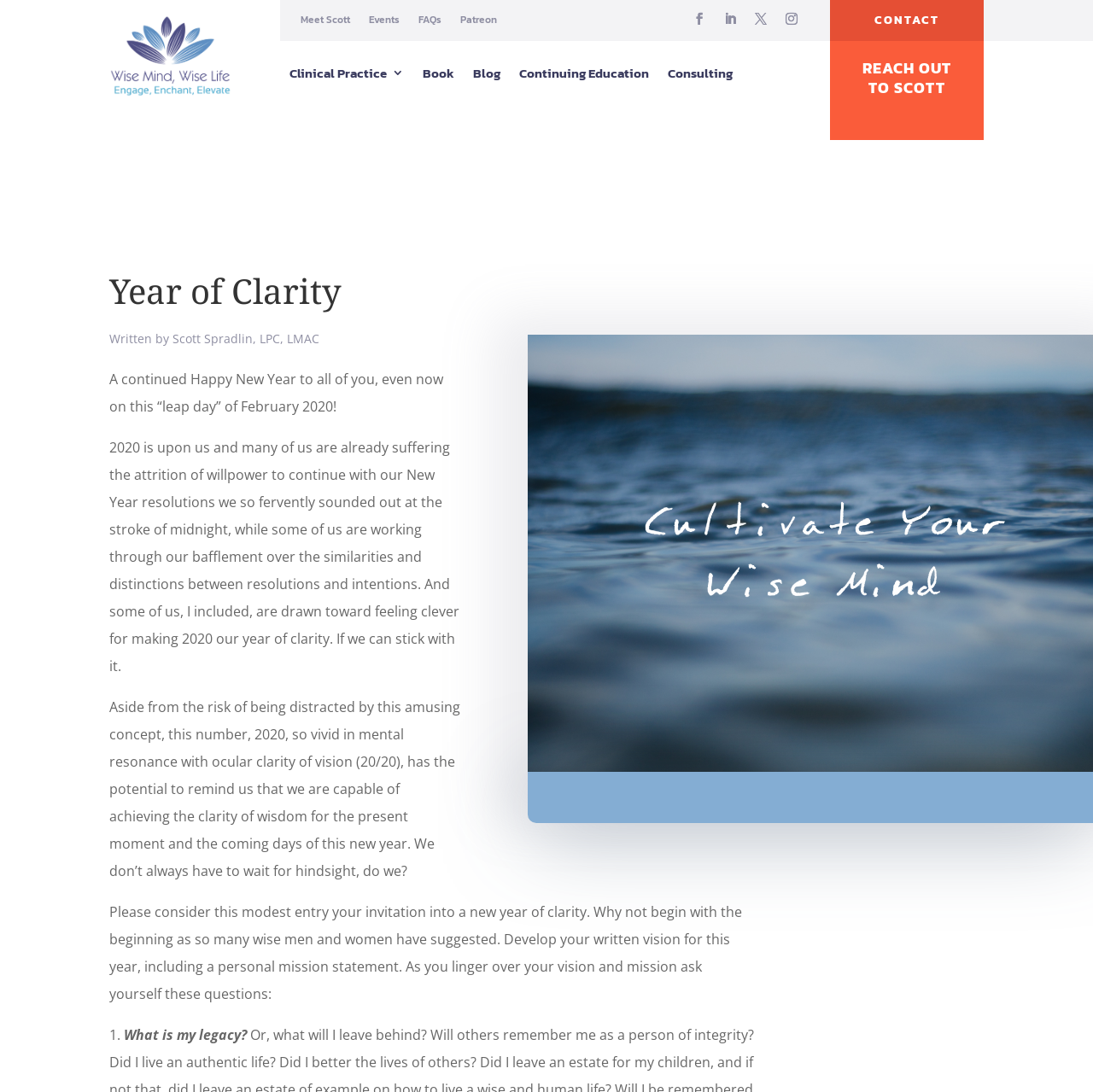Answer the following in one word or a short phrase: 
What is the name of the author?

Scott Spradlin